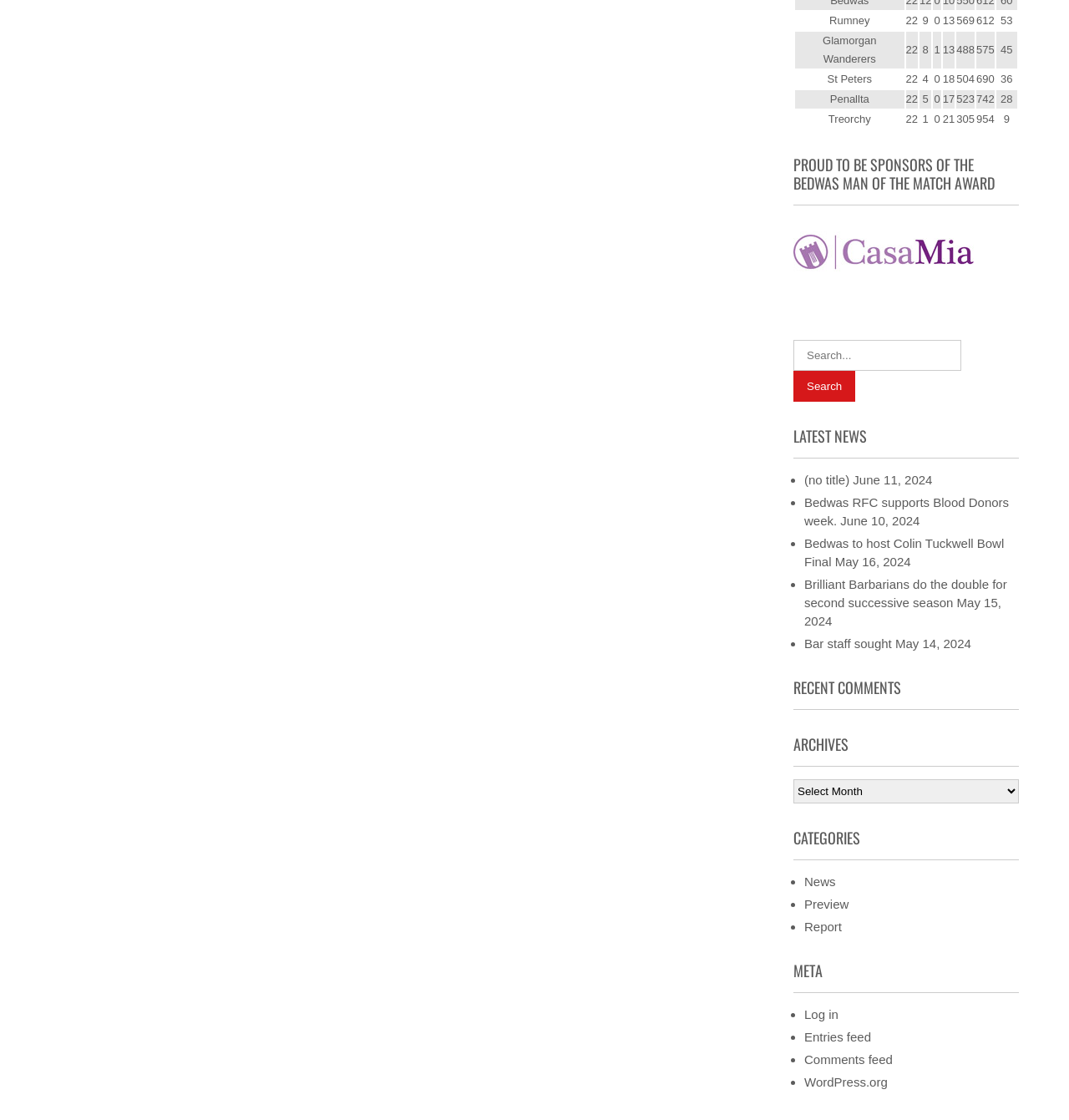How many gridcells are in each row?
Using the screenshot, give a one-word or short phrase answer.

8